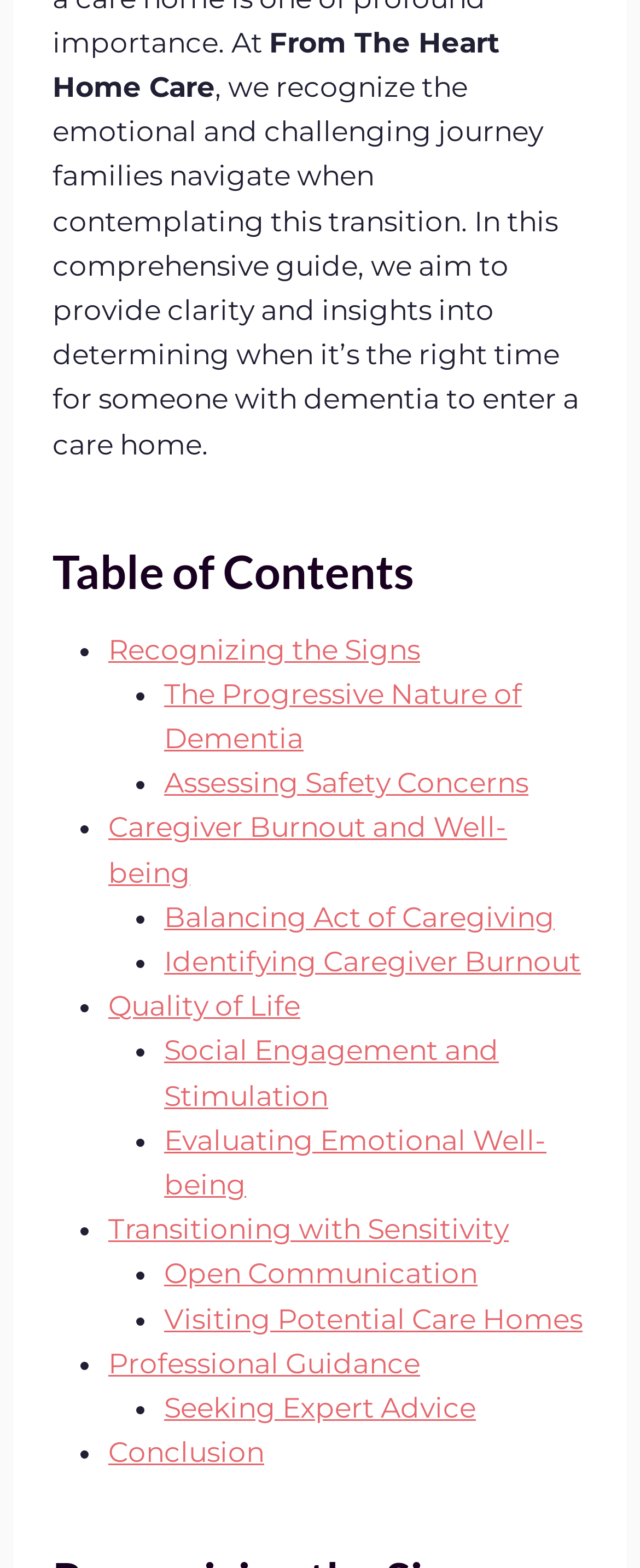Determine the bounding box coordinates for the UI element with the following description: "parent_node: Comment name="url" placeholder="Website"". The coordinates should be four float numbers between 0 and 1, represented as [left, top, right, bottom].

None